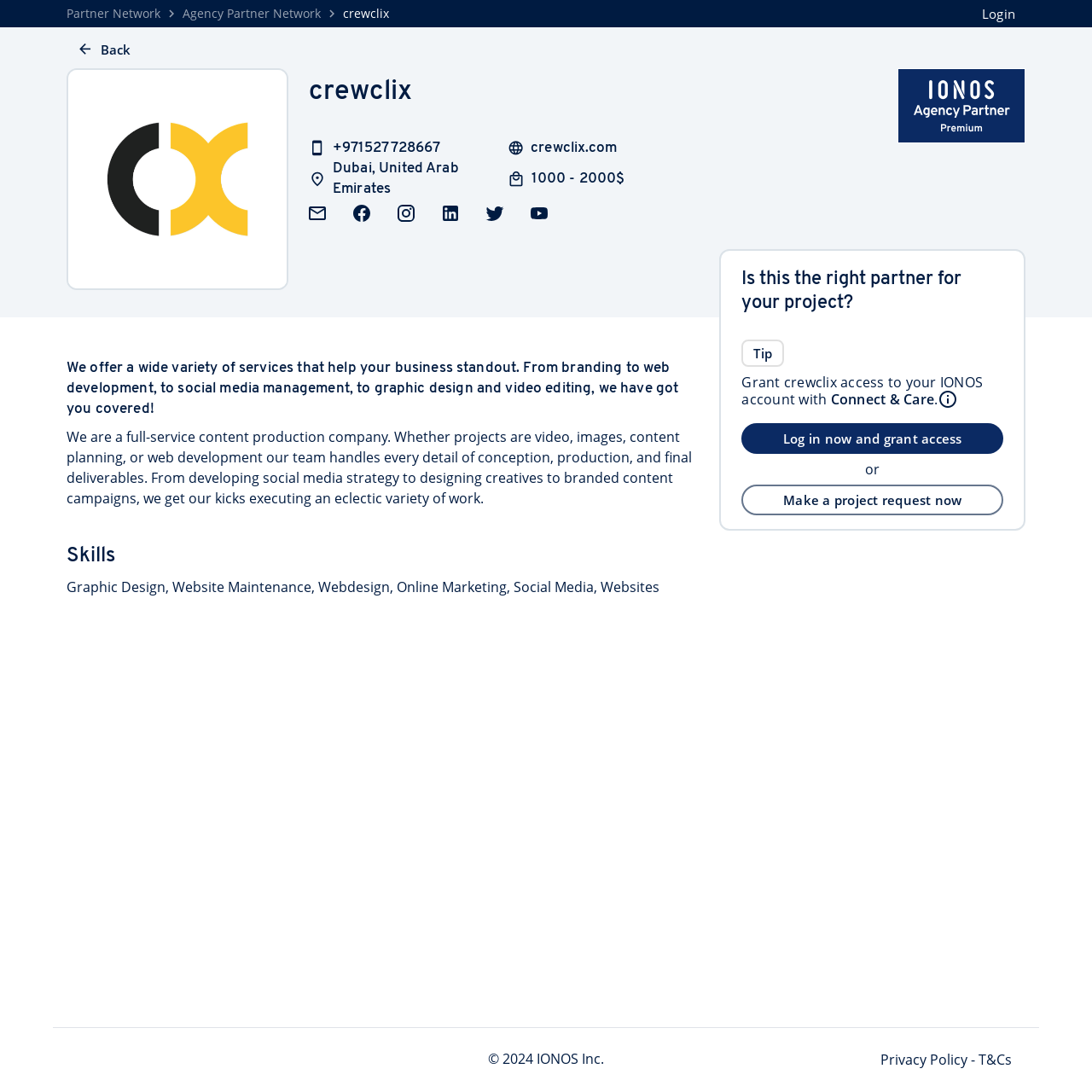Please find the bounding box coordinates of the element's region to be clicked to carry out this instruction: "Click on the 'Login' button".

[0.889, 0.002, 0.939, 0.023]